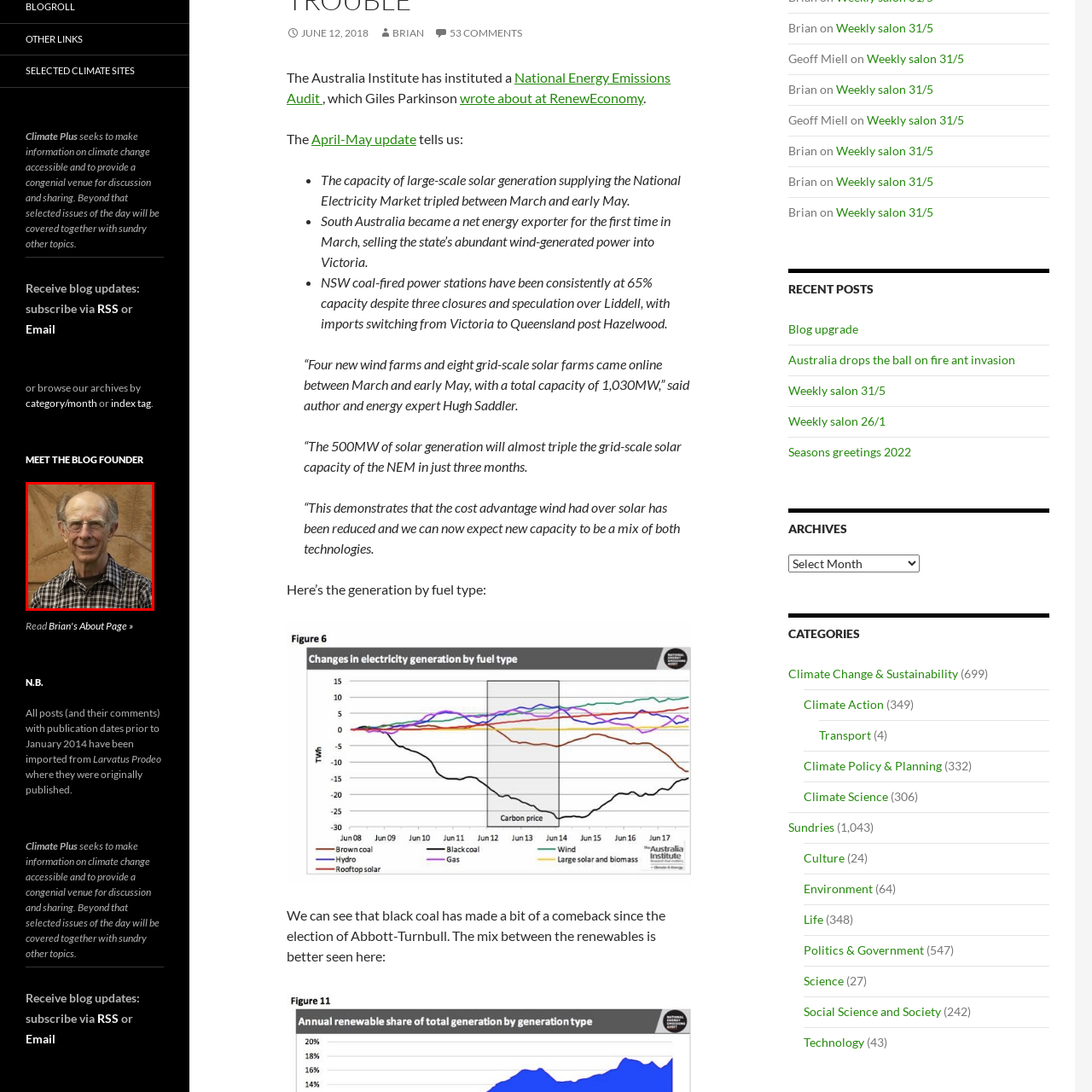Please examine the highlighted section of the image enclosed in the red rectangle and provide a comprehensive answer to the following question based on your observation: What is the background of the image?

The caption describes the background of the image as a 'textured wooden background', which implies that the man is posing in front of a wooden surface with a distinct texture. This detail is important in understanding the setting and atmosphere of the image.